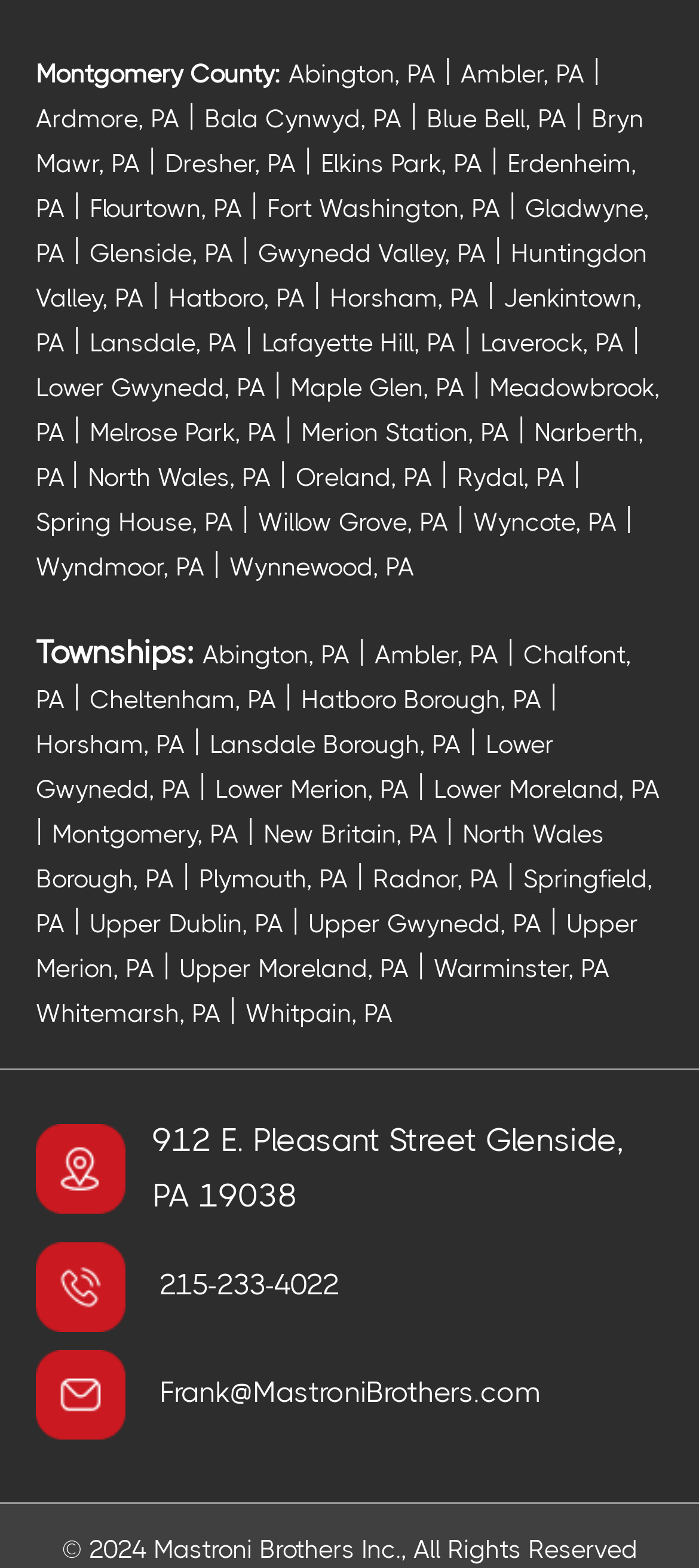Bounding box coordinates are specified in the format (top-left x, top-left y, bottom-right x, bottom-right y). All values are floating point numbers bounded between 0 and 1. Please provide the bounding box coordinate of the region this sentence describes: Wyndmoor, PA

[0.051, 0.352, 0.292, 0.371]